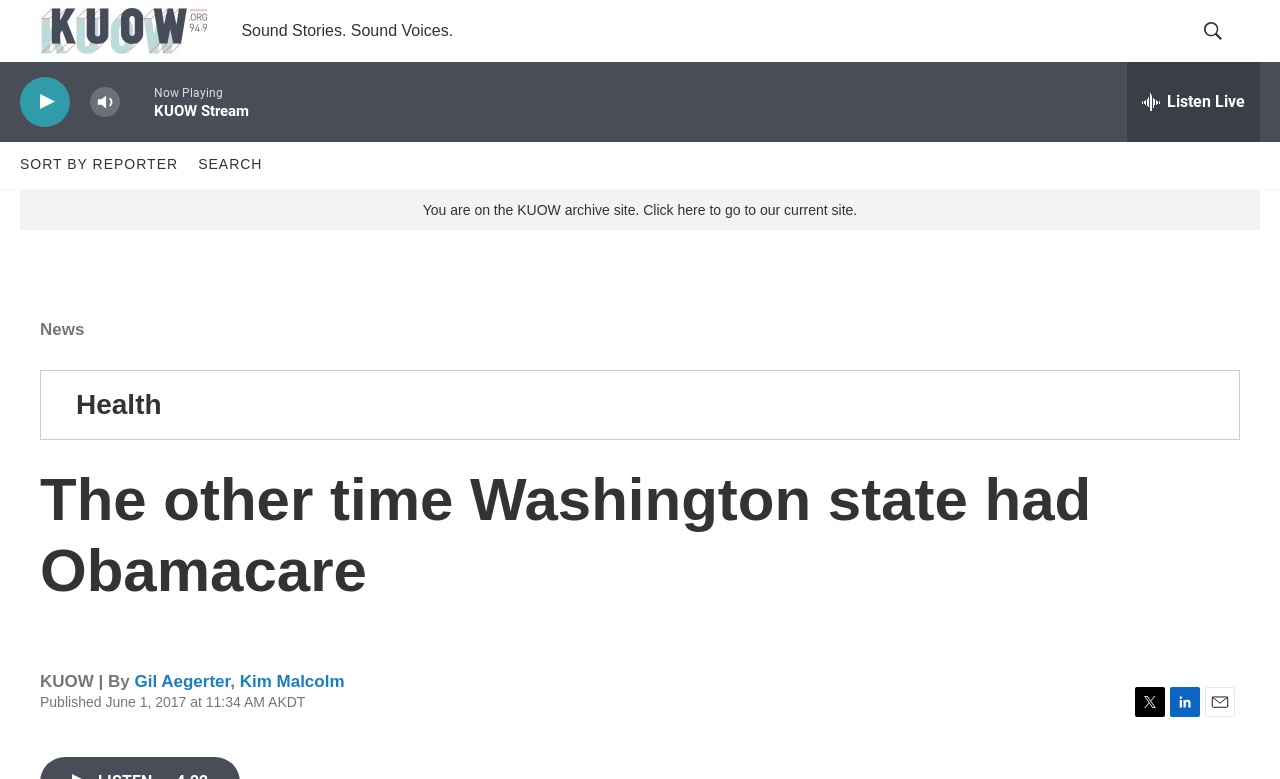Please examine the image and answer the question with a detailed explanation:
What is the current playing status?

I found the answer by looking at the middle-left section of the webpage, where there are buttons for play, volume, and a slider. Below these buttons, it says 'Now Playing' and 'KUOW Stream', indicating that the radio station is currently playing.